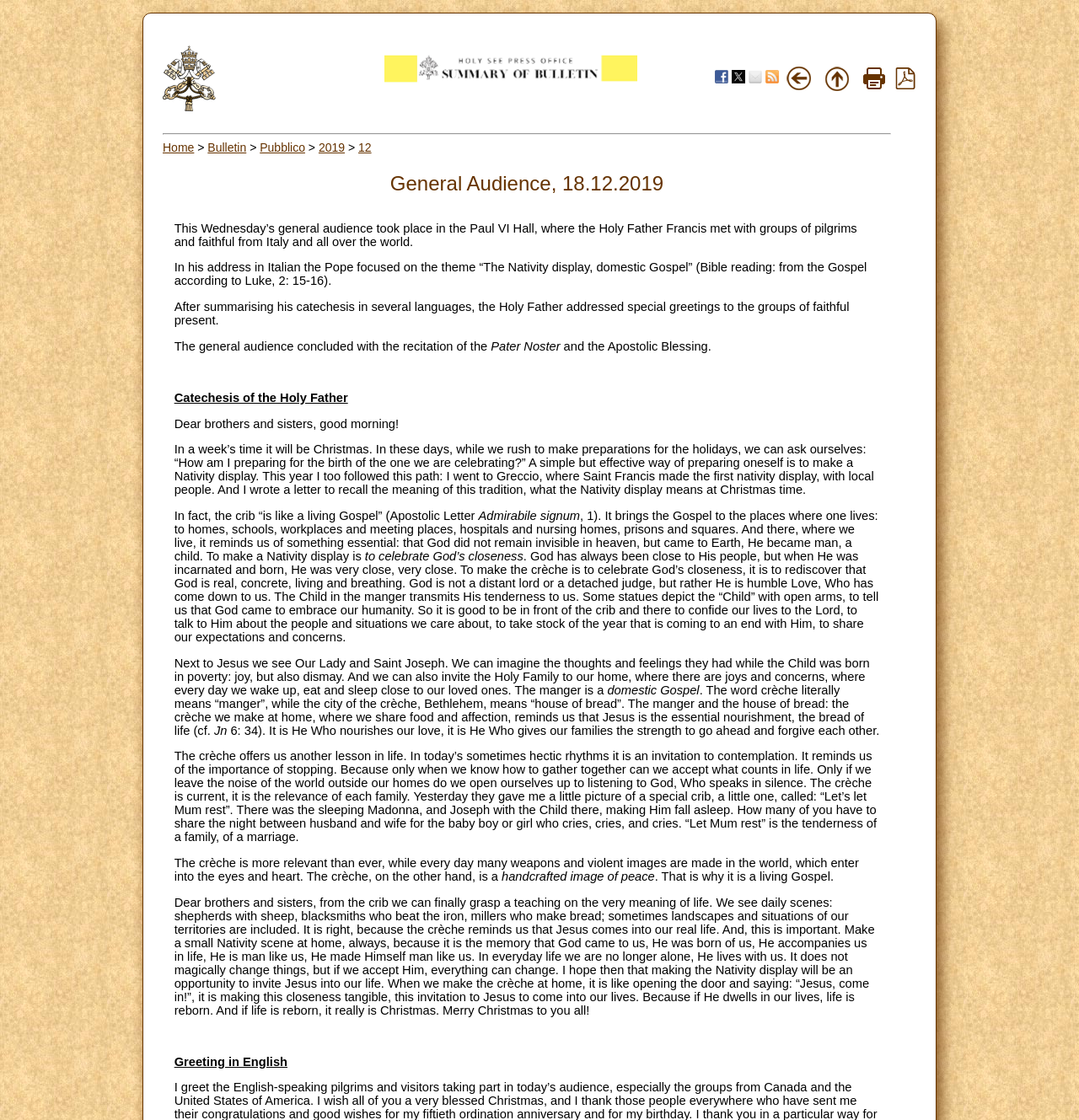Pinpoint the bounding box coordinates for the area that should be clicked to perform the following instruction: "go to the home page".

[0.151, 0.126, 0.18, 0.138]